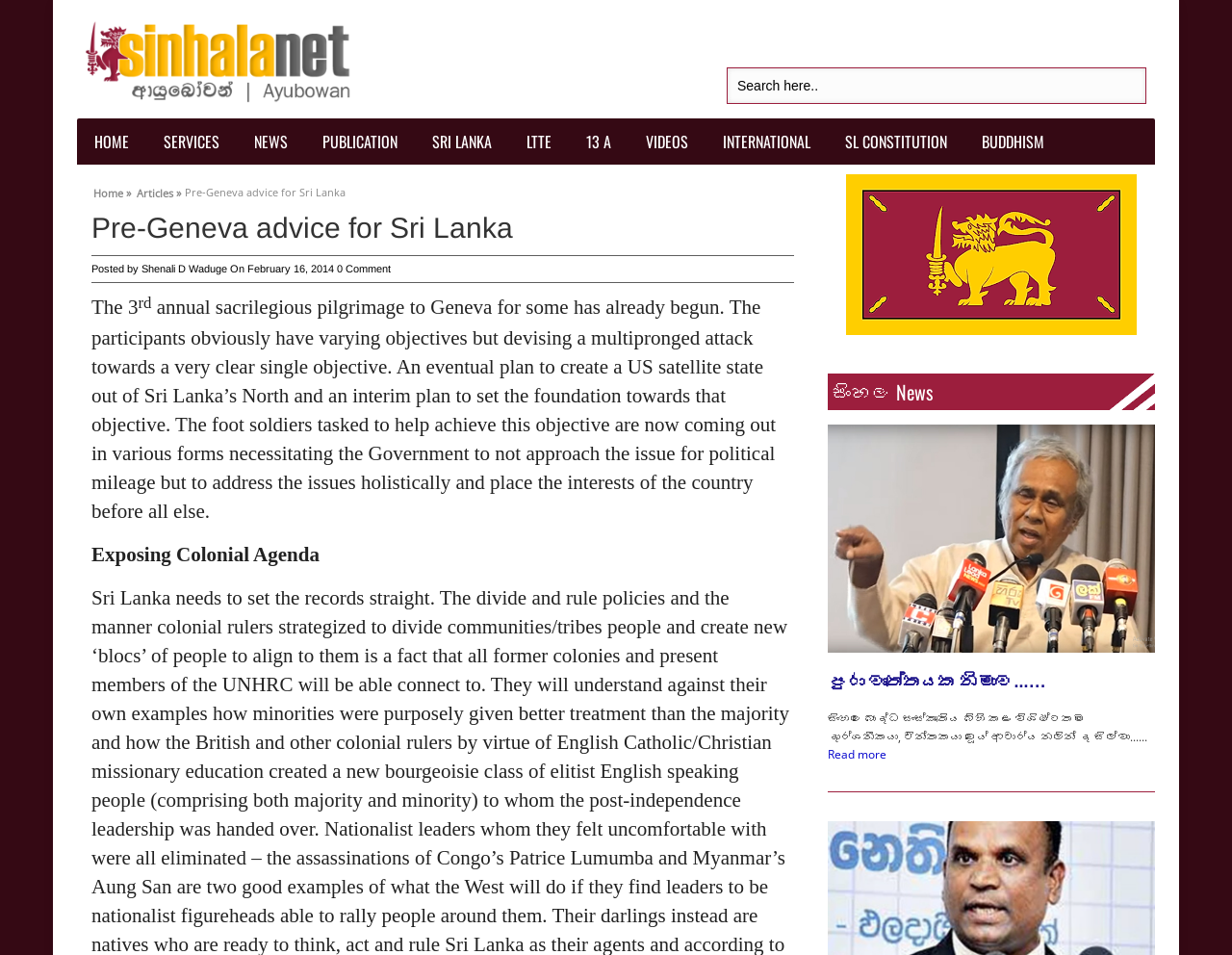Highlight the bounding box coordinates of the element you need to click to perform the following instruction: "View details of Industrial parks and companies of Santpedor."

None